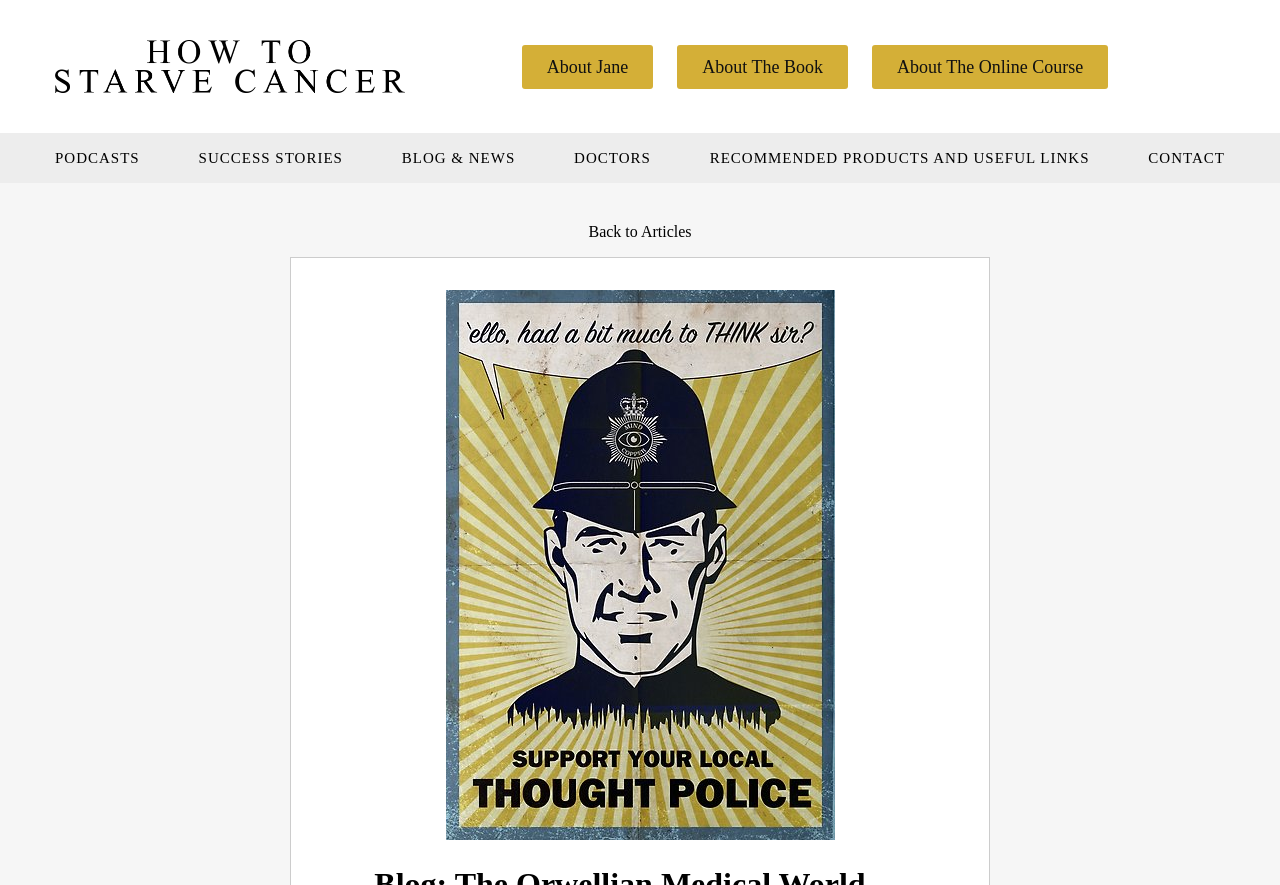Provide a one-word or short-phrase response to the question:
What is the first menu item?

Logo